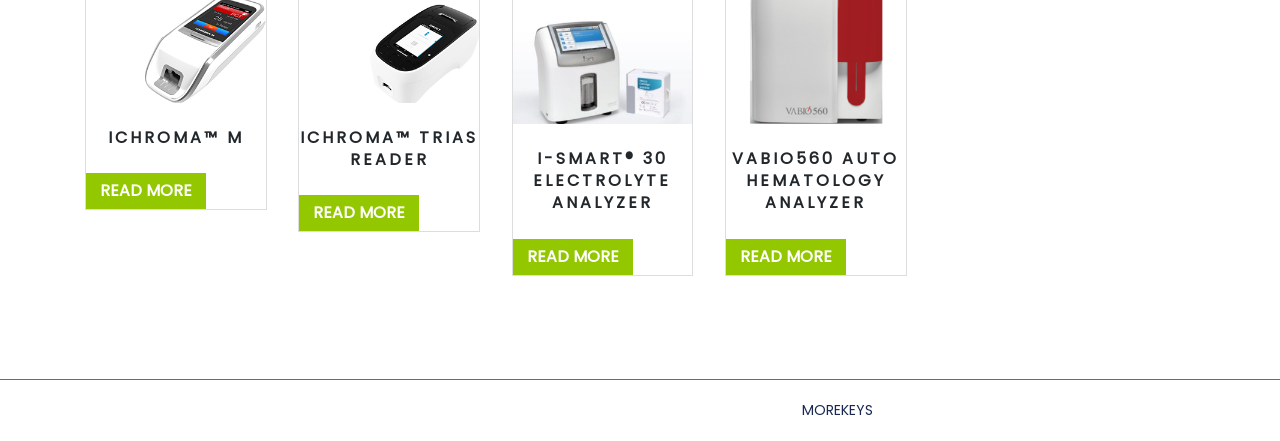Who developed the website?
Deliver a detailed and extensive answer to the question.

The website was developed by MOREKEYS, which is mentioned at the bottom of the webpage with a link element and a bounding box coordinate of [0.627, 0.906, 0.682, 0.952].